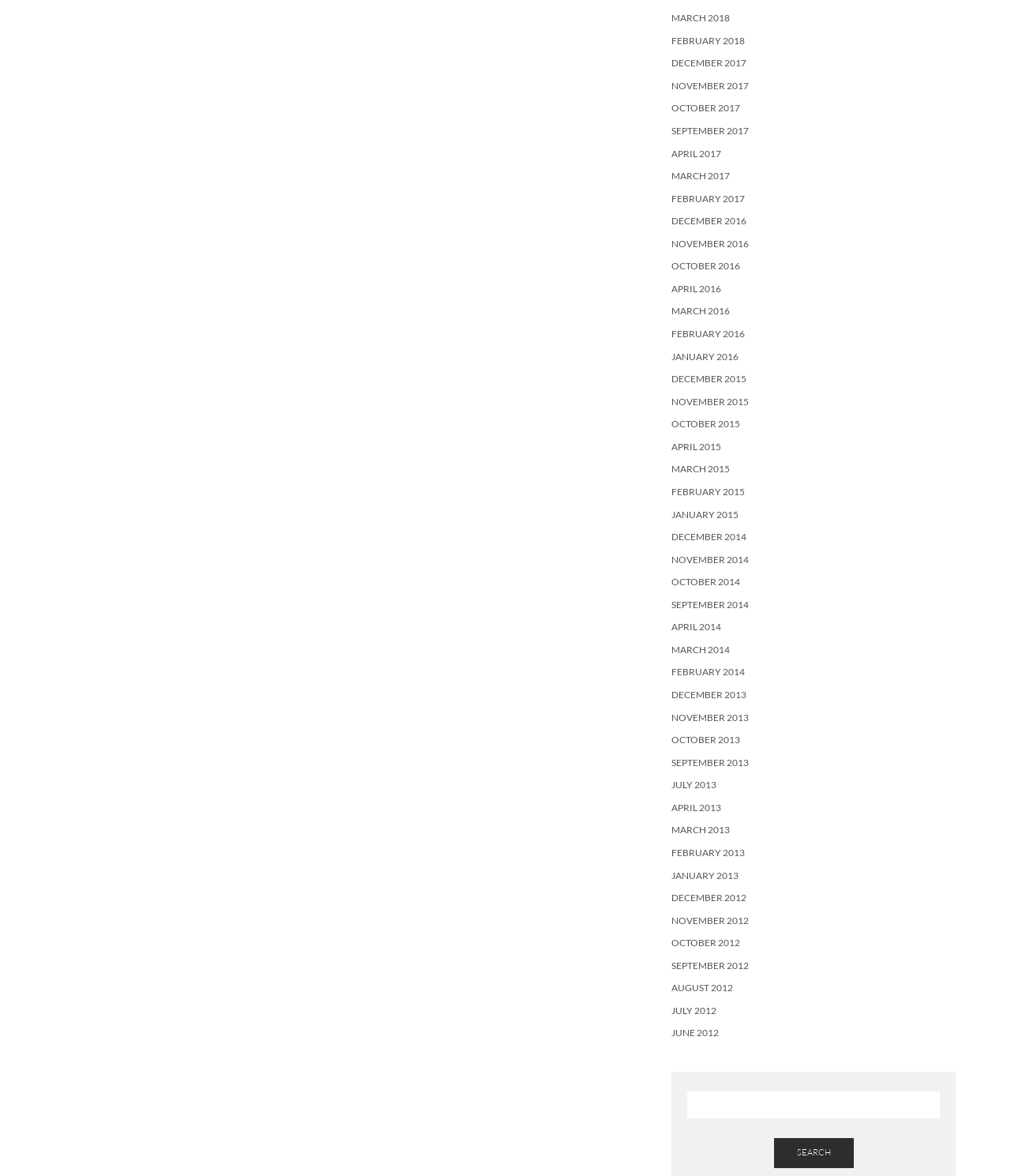Respond to the question with just a single word or phrase: 
What is the vertical position of the search box?

Bottom